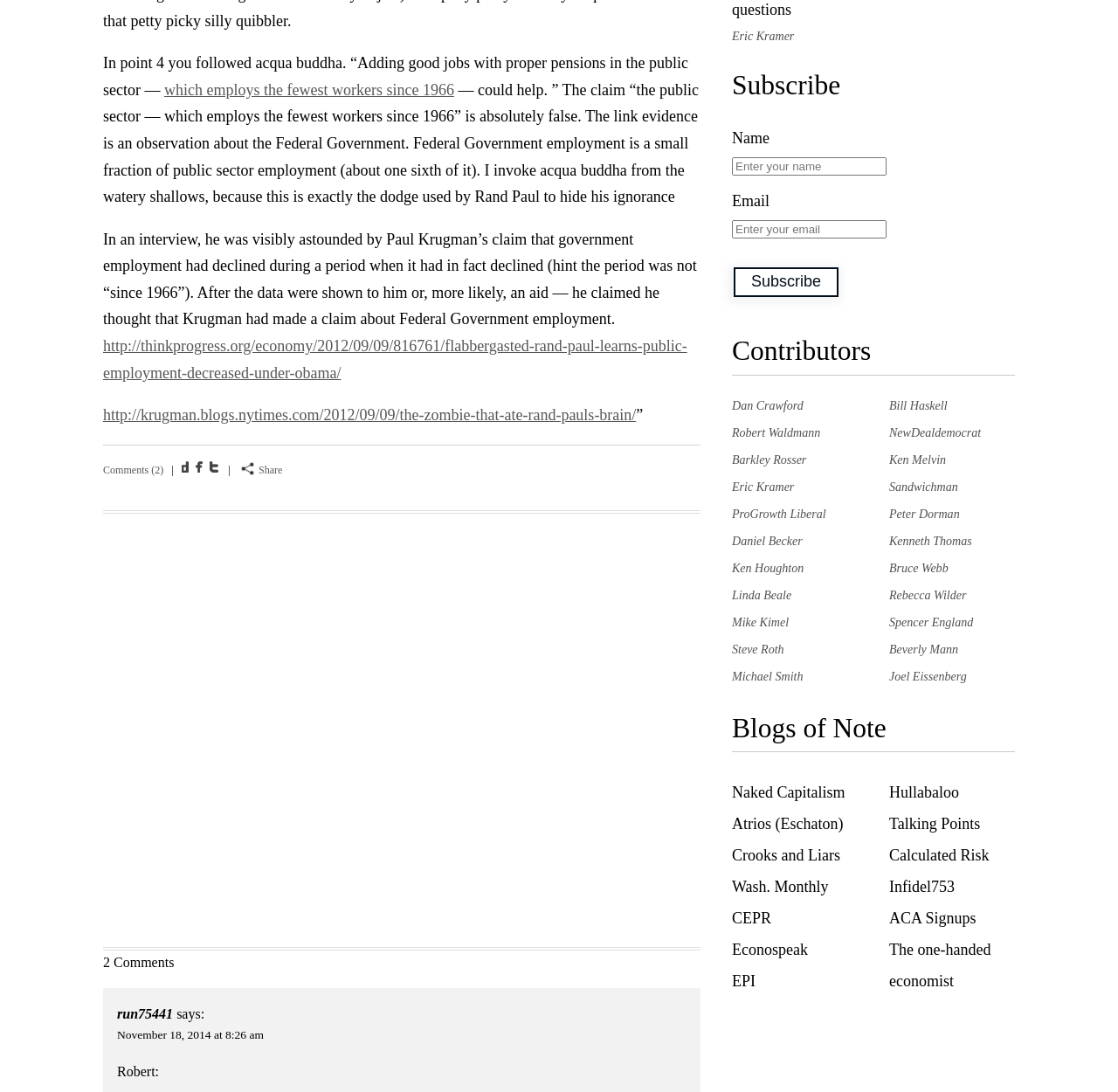Determine the bounding box coordinates for the HTML element described here: "Hullabaloo".

[0.795, 0.718, 0.858, 0.734]